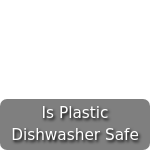What is the primary concern addressed by the content?
Please interpret the details in the image and answer the question thoroughly.

The content likely addresses concerns about heat exposure, material degradation, and potential safety hazards, with material degradation being a primary concern for users who want to maintain the integrity of their kitchenware.